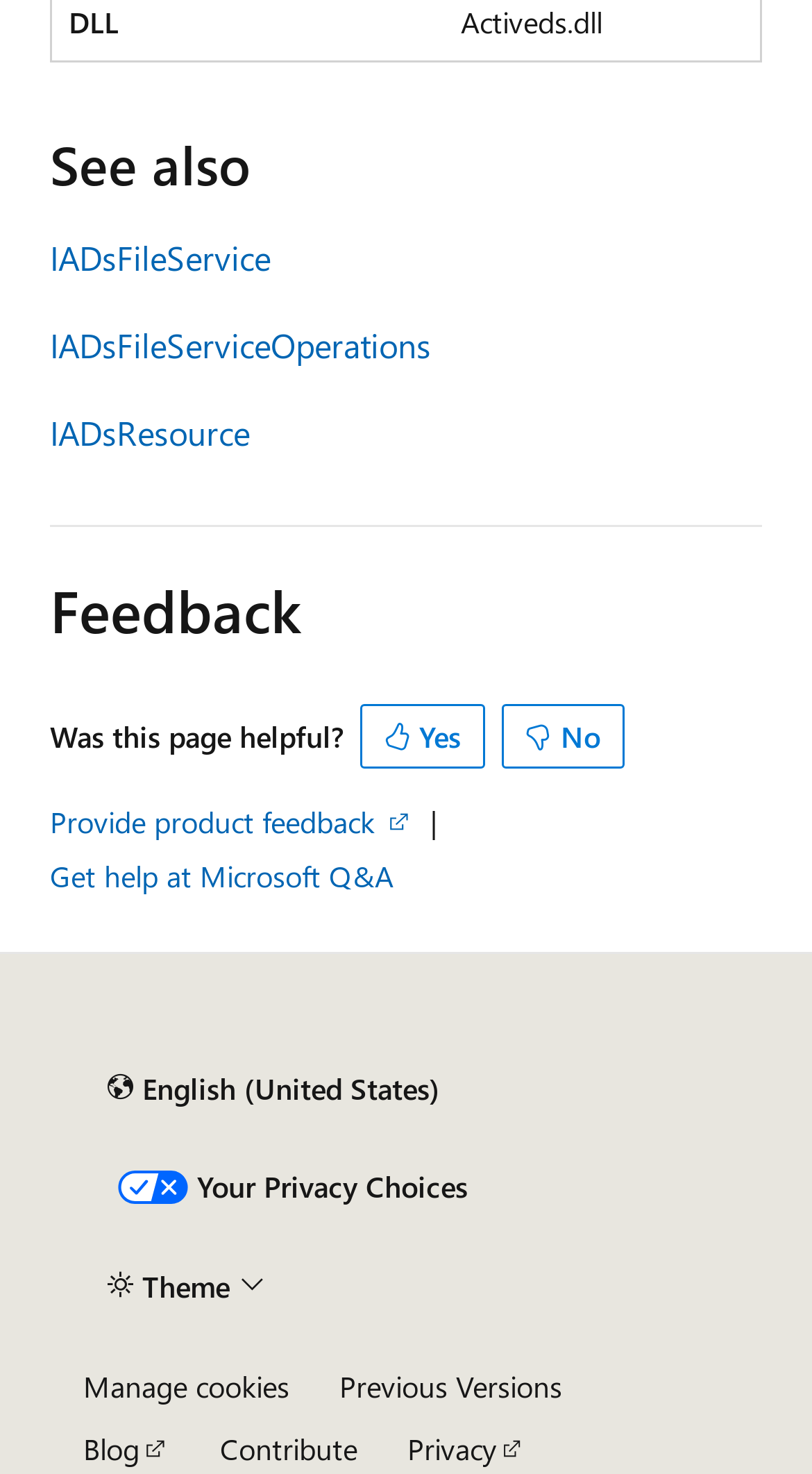How many links are at the bottom of the page?
Using the image as a reference, answer the question in detail.

At the bottom of the page, I found five links: 'Provide product feedback', 'Get help at Microsoft Q&A', 'Content language selector', 'Previous Versions', and 'Blog'.